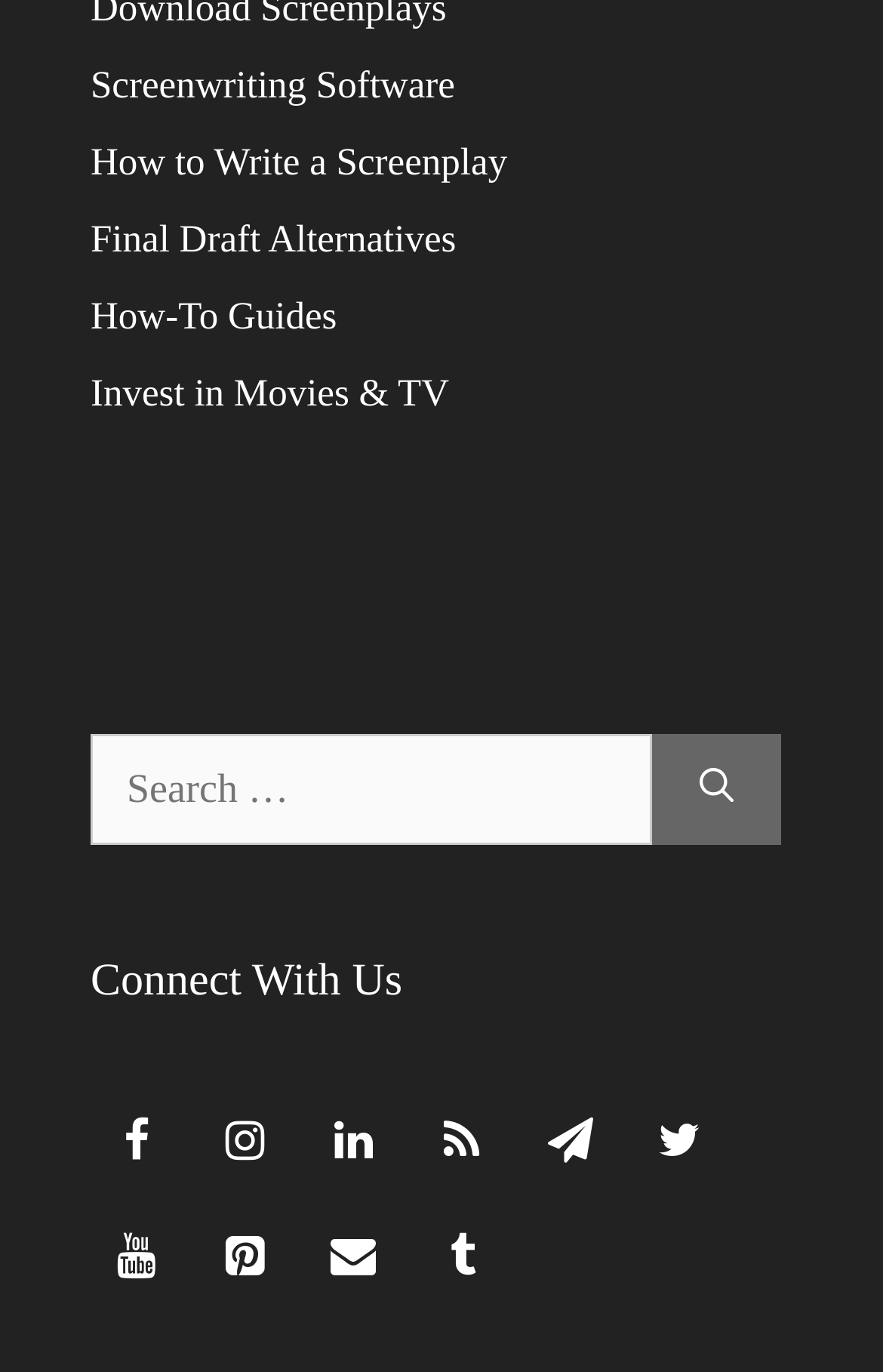What is the topic of the first link?
Refer to the image and offer an in-depth and detailed answer to the question.

The first link is located at the top of the webpage, and its text is 'Screenwriting Software'. This suggests that the link is related to software used for screenwriting, which is a topic relevant to the website's content.